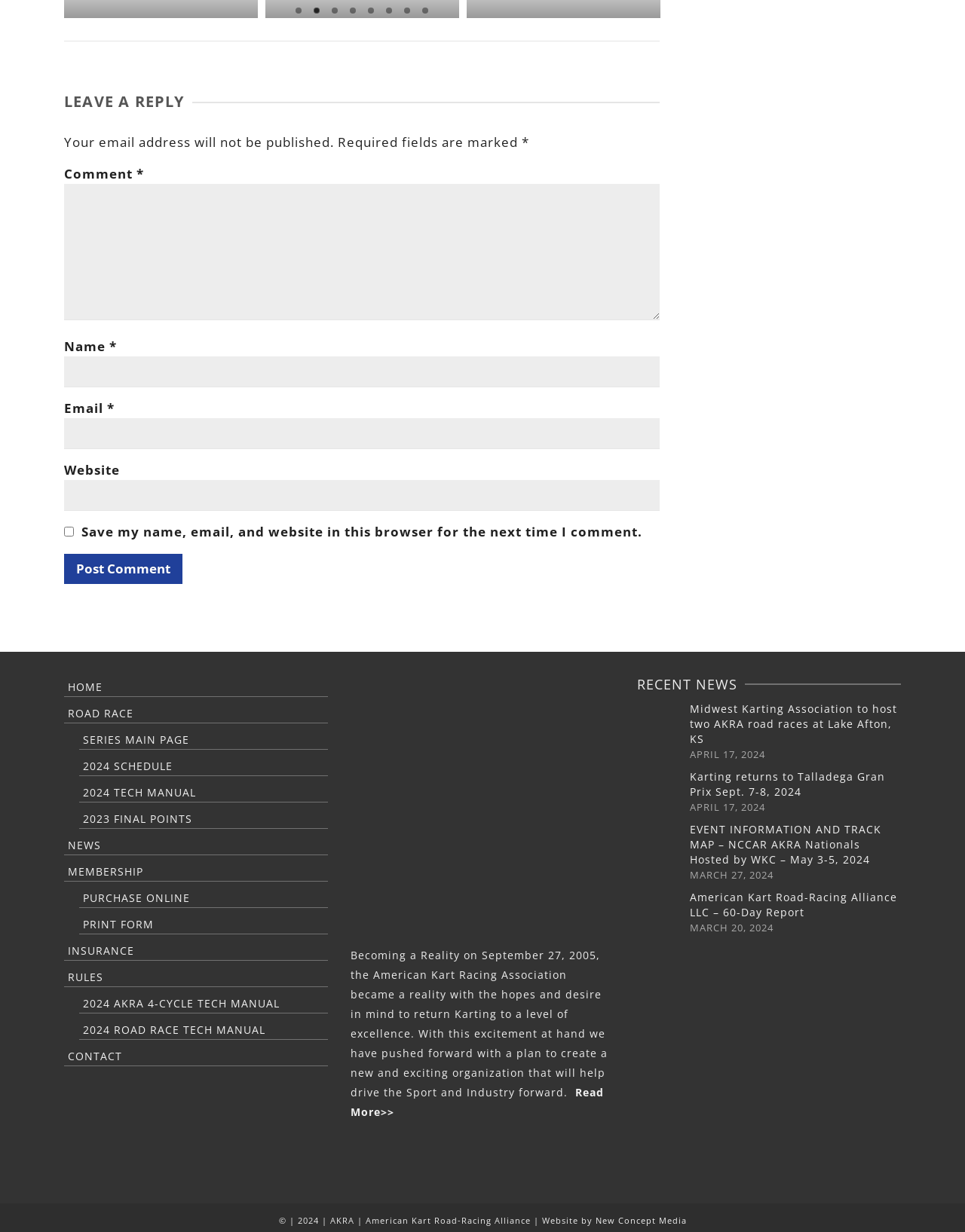How many links are available in the 'RECENT NEWS' section?
We need a detailed and exhaustive answer to the question. Please elaborate.

In the 'RECENT NEWS' section, I counted four links: 'Midwest Karting Association to host two AKRA road races at Lake Afton, KS', 'Karting returns to Talladega Gran Prix Sept. 7-8, 2024', 'EVENT INFORMATION AND TRACK MAP – NCCAR AKRA Nationals Hosted by WKC – May 3-5, 2024', and 'American Kart Road-Racing Alliance LLC – 60-Day Report'.